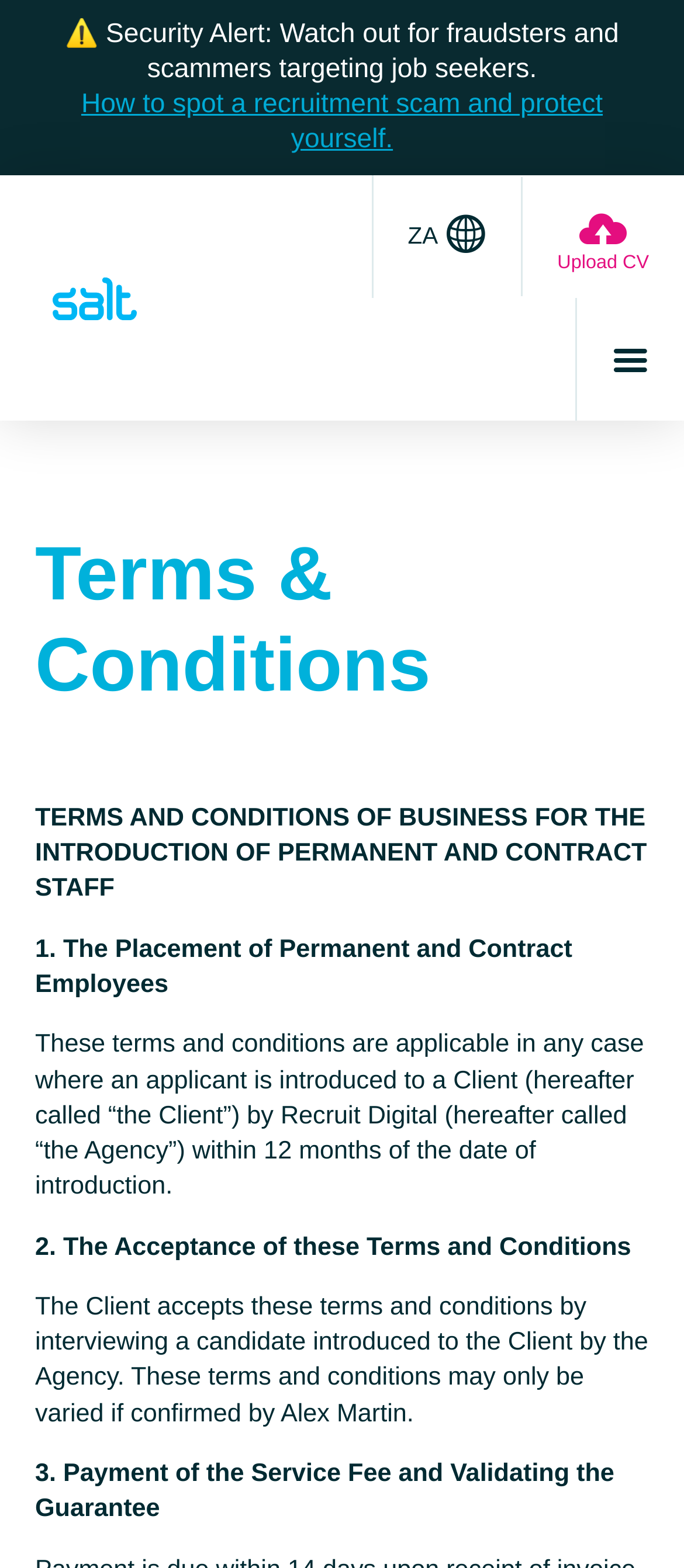What is the warning about at the top of the page?
Look at the webpage screenshot and answer the question with a detailed explanation.

The warning is about fraudsters and scammers targeting job seekers, as indicated by the ⚠️ Security Alert at the top of the page.